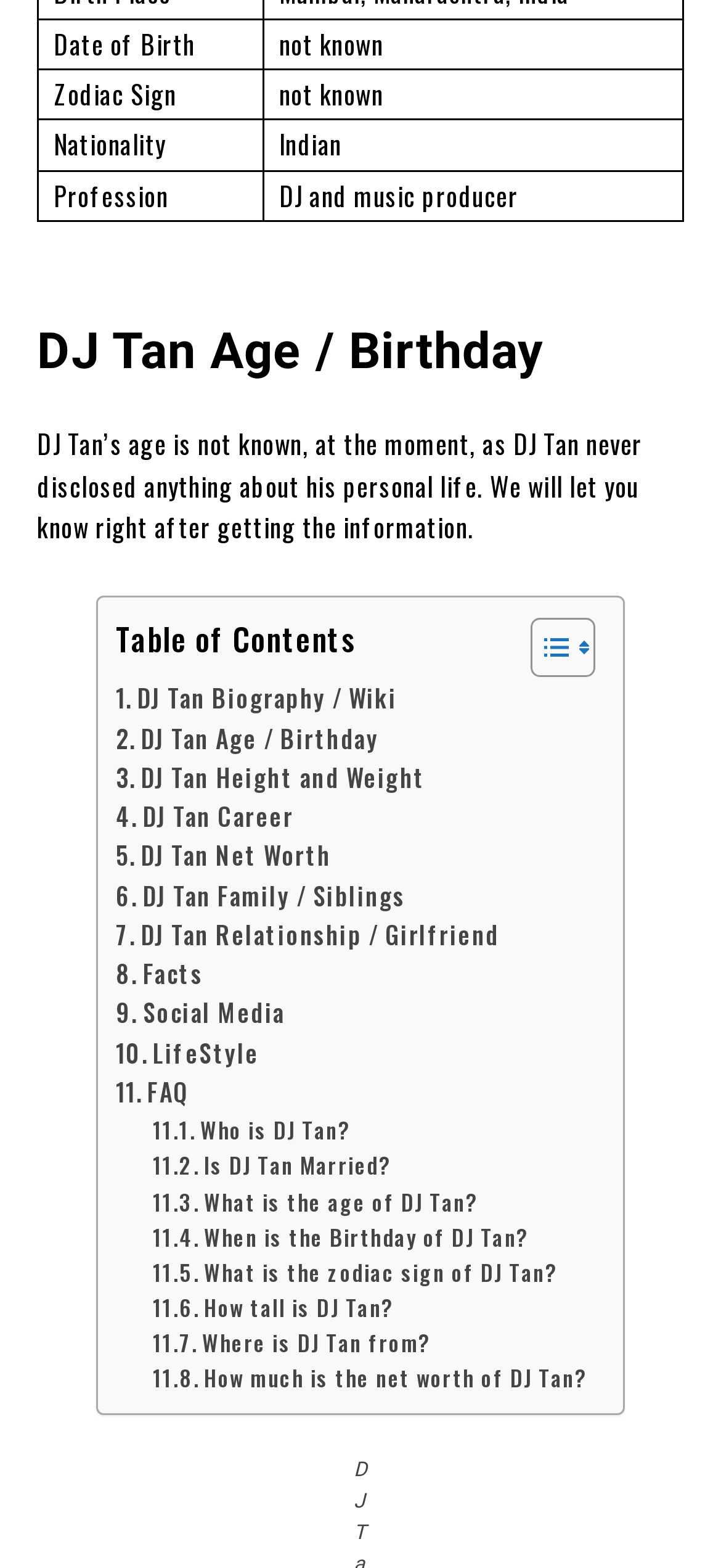Please pinpoint the bounding box coordinates for the region I should click to adhere to this instruction: "Click on 'DJ Tan Biography / Wiki'".

[0.16, 0.433, 0.551, 0.458]